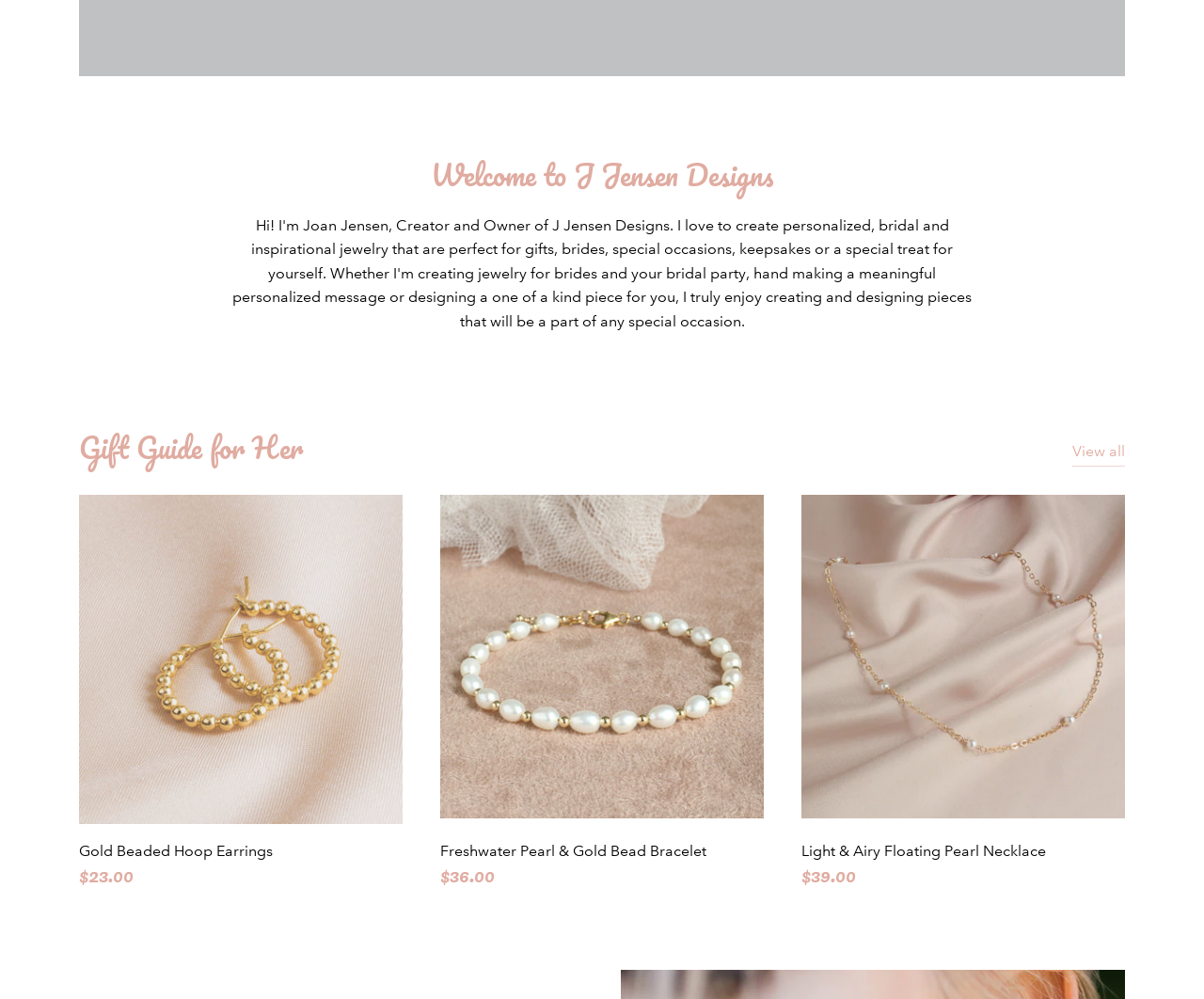Identify the bounding box of the HTML element described here: "Gift Guide for Her". Provide the coordinates as four float numbers between 0 and 1: [left, top, right, bottom].

[0.066, 0.463, 0.252, 0.511]